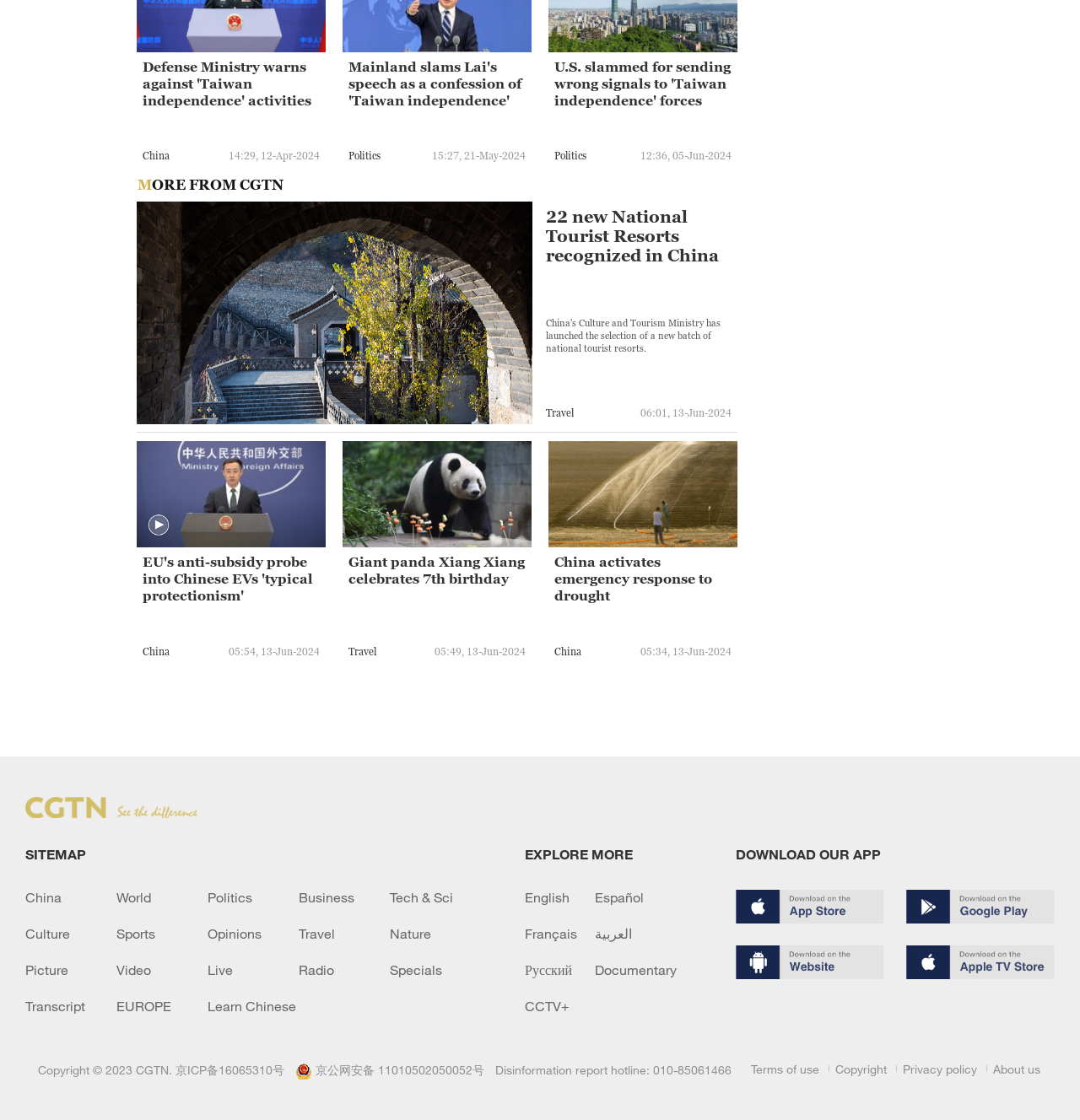Extract the bounding box coordinates of the UI element described by: "Español". The coordinates should include four float numbers ranging from 0 to 1, e.g., [left, top, right, bottom].

[0.551, 0.795, 0.629, 0.808]